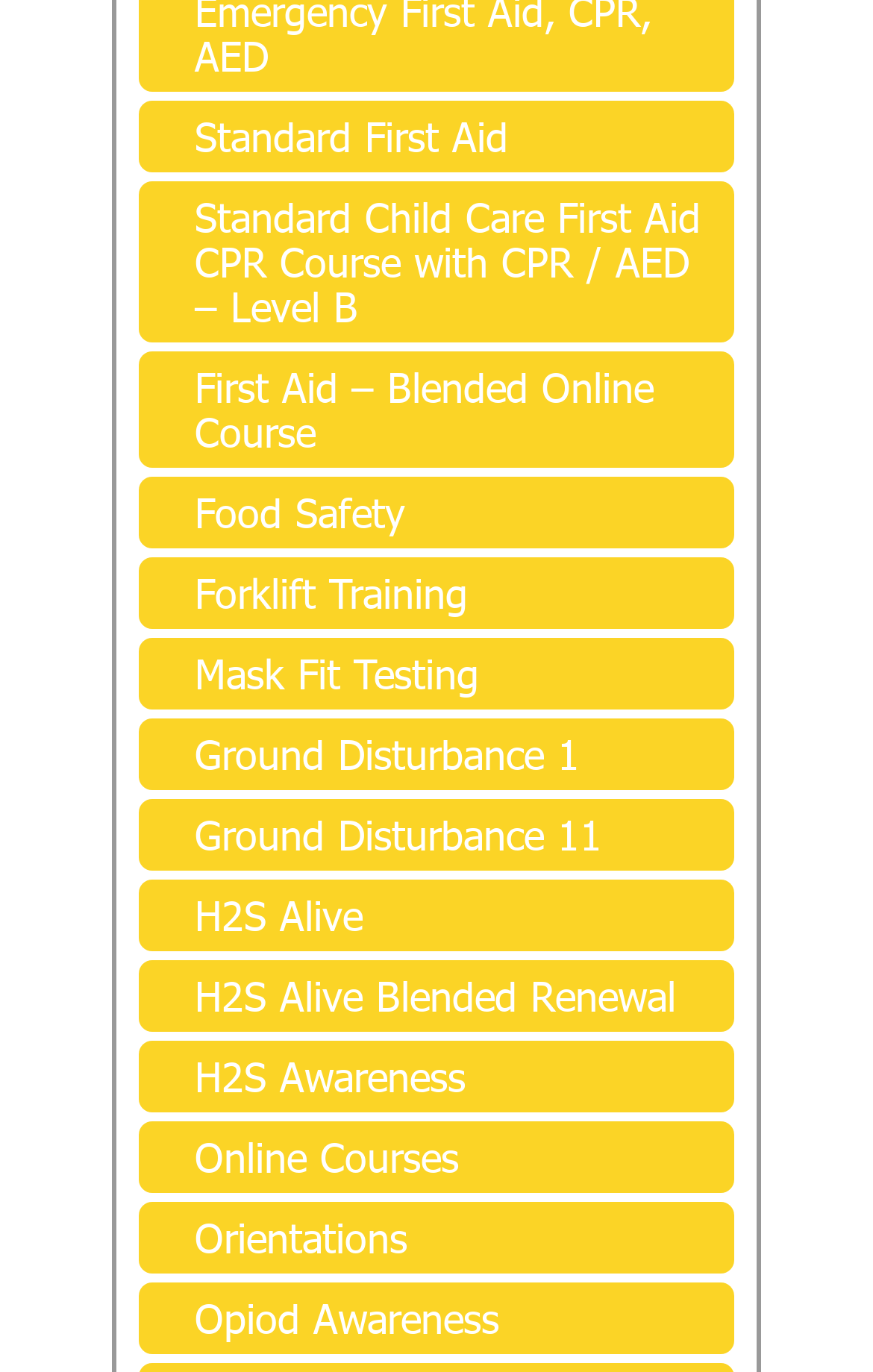Determine the bounding box coordinates of the clickable region to follow the instruction: "Take the Standard First Aid course".

[0.159, 0.073, 0.841, 0.126]